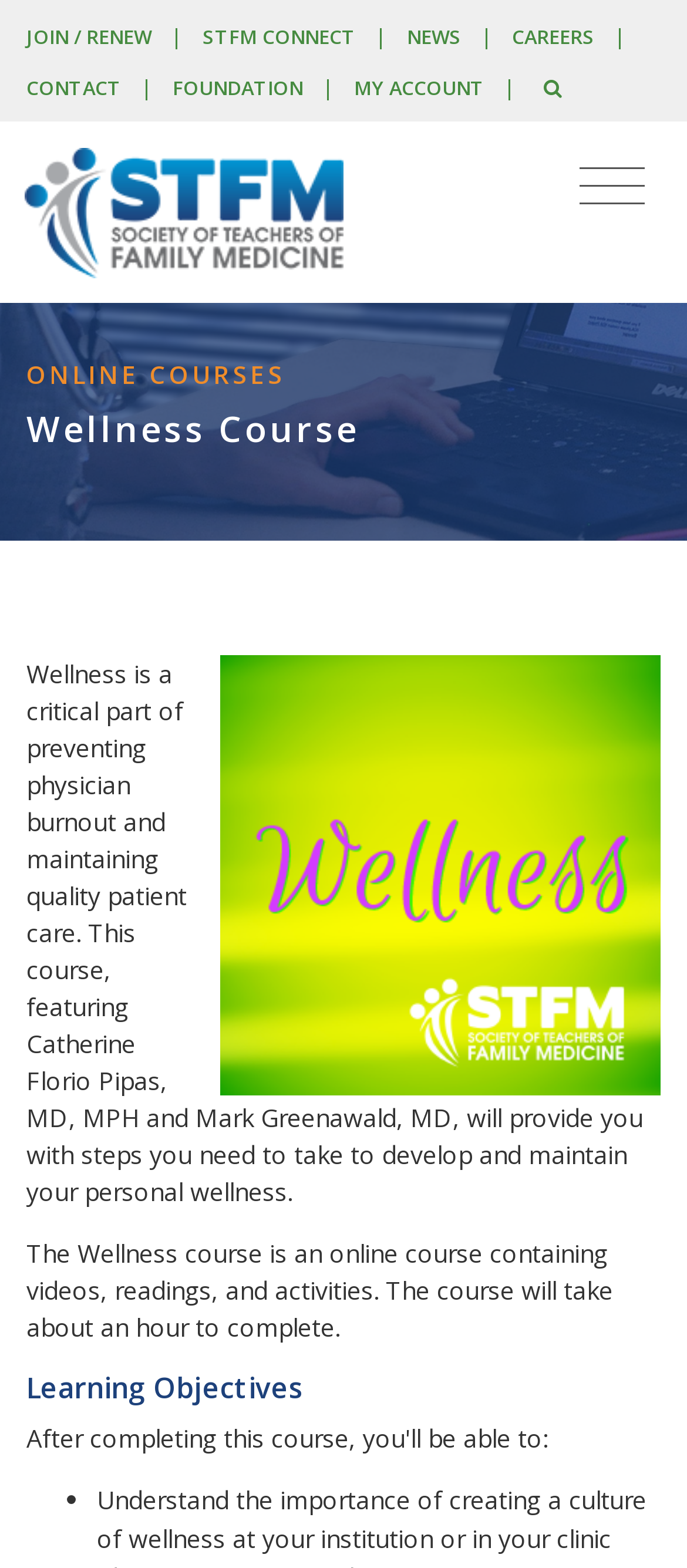Indicate the bounding box coordinates of the element that needs to be clicked to satisfy the following instruction: "view wishlist". The coordinates should be four float numbers between 0 and 1, i.e., [left, top, right, bottom].

None